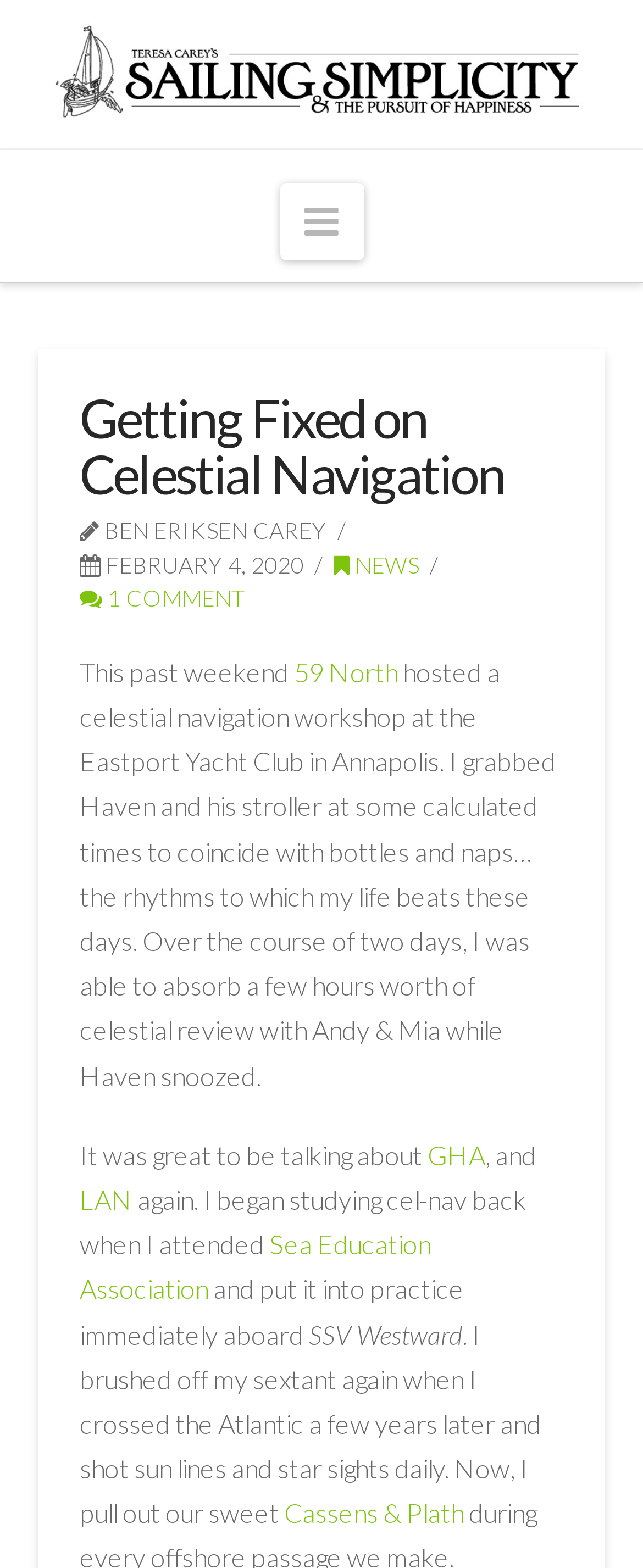Respond to the following question using a concise word or phrase: 
What is the brand of the sextant mentioned in the article?

Cassens & Plath